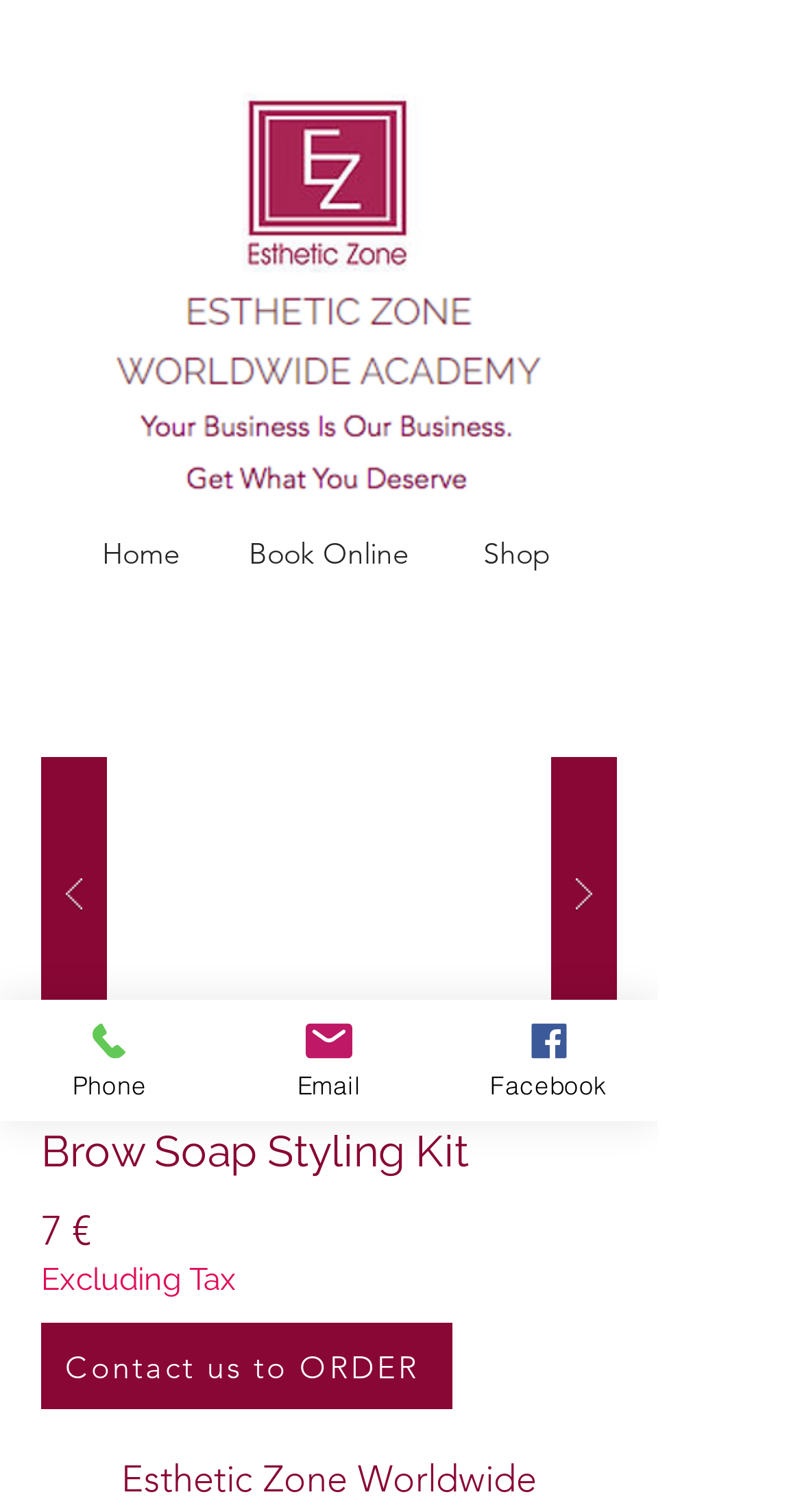Give a concise answer using only one word or phrase for this question:
What is the purpose of the 'Contact us to ORDER' button?

To order the product